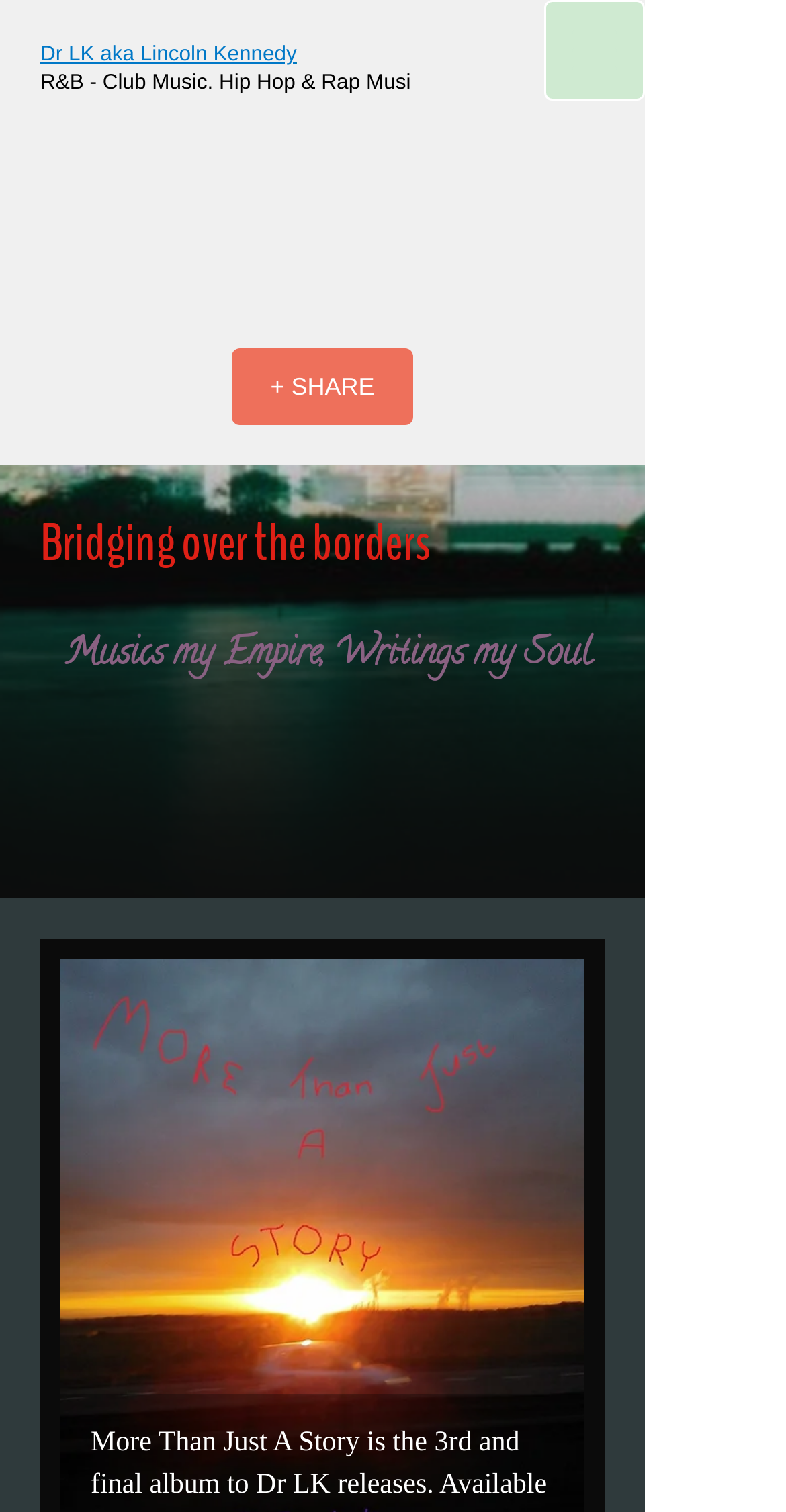Provide a thorough description of the webpage's content and layout.

The webpage is about "More Than - Track Listing" and appears to be a music-related page. At the top left, there is a link to "Dr LK aka Lincoln Kennedy". Next to it, there is a brief description of the music genre, "R&B - Club Music. Hip Hop & Rap Music". 

Below these elements, there are two iframes, one on top of the other, taking up a significant portion of the page. These iframes likely contain embedded content, such as videos or audio players.

To the left of the iframes, there is a link to "+ SHARE", indicating a sharing feature. Above the iframes, there is a phrase "Bridging over the borders", which might be a tagline or a quote related to the music. 

Further down, there is another phrase "Musics my Empire, Writings my Soul", which could be a personal motto or a quote from the artist. At the top right corner, there is a button to "Open navigation menu", which, when clicked, will open a dialog popup.